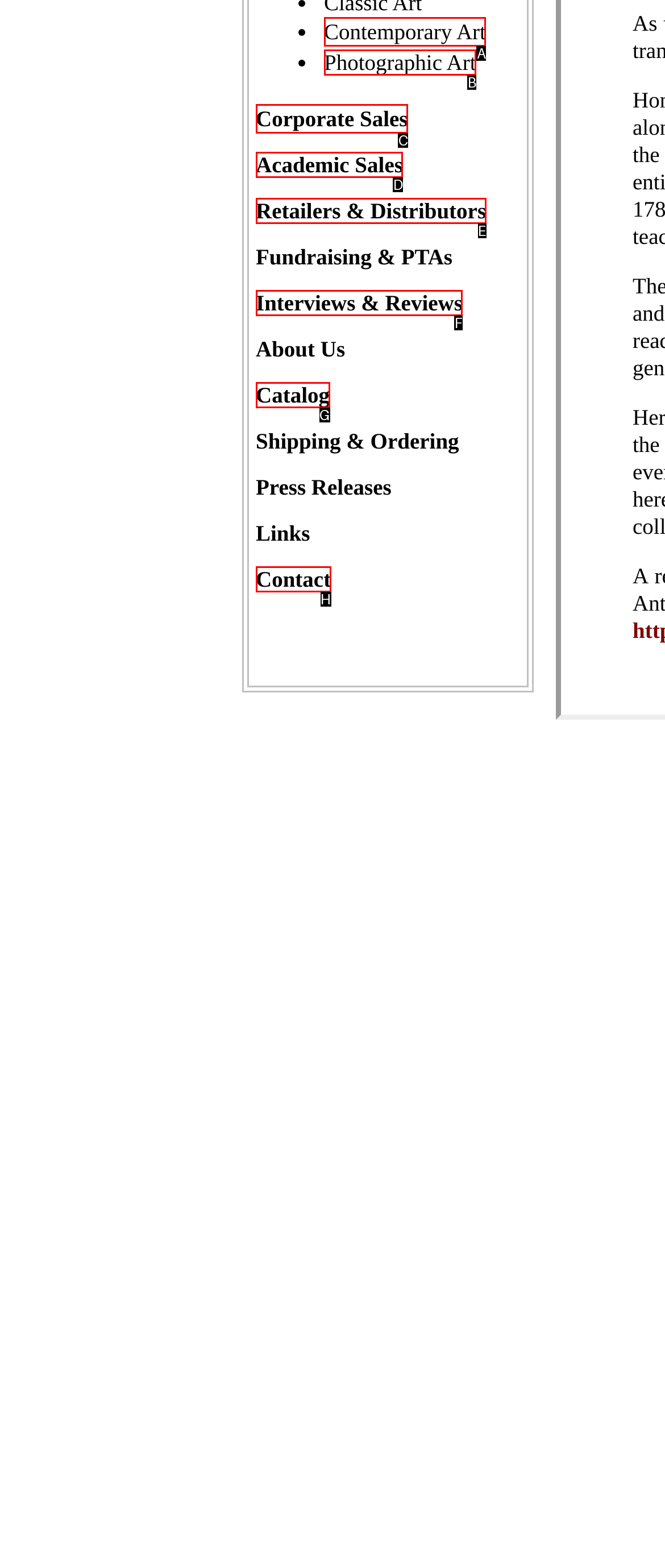Select the letter that corresponds to the UI element described as: @Robo 3T
Answer by providing the letter from the given choices.

None